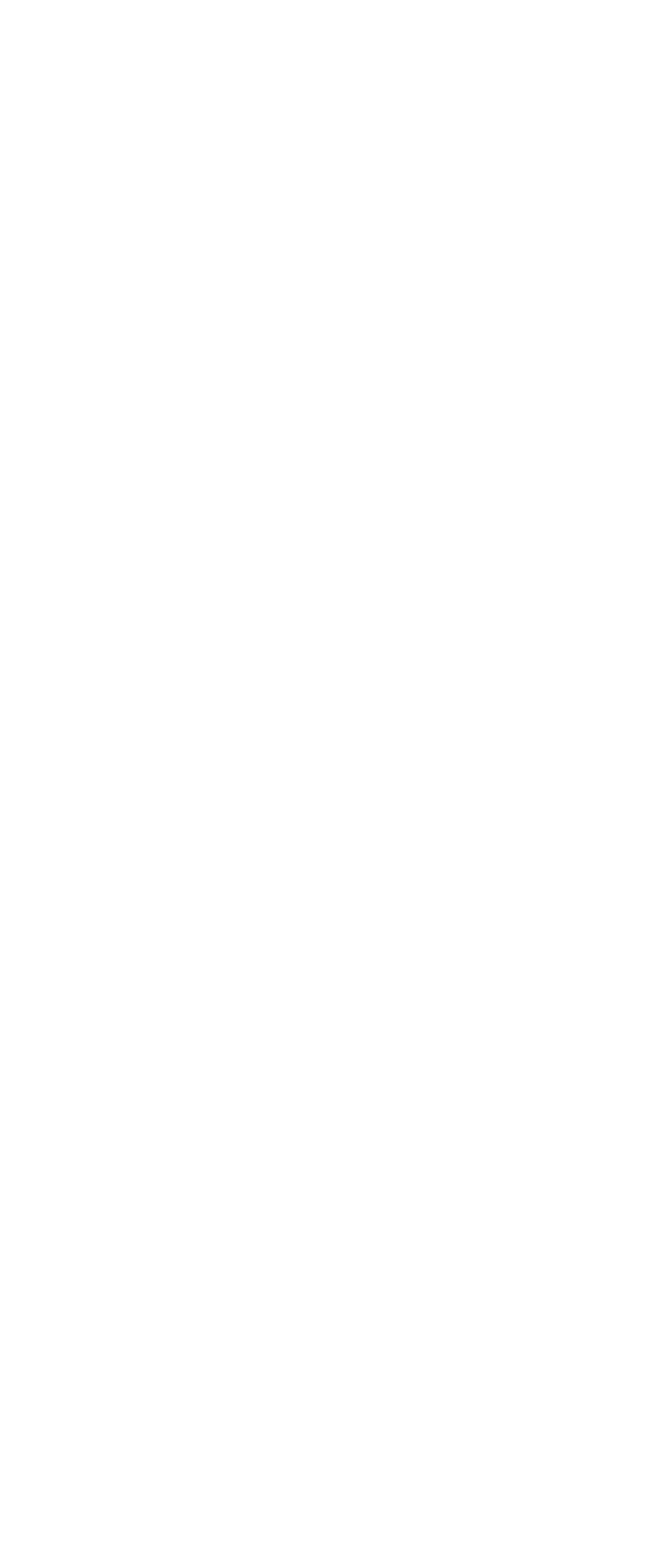Generate a comprehensive description of the contents of the webpage.

The webpage is about Honors Path's commitment to accessibility, with a focus on making the website user-friendly for all users, including those with disabilities. At the top of the page, there is a logo of Honors Path, situated almost centrally, taking up about a third of the width of the page. Below the logo, there is a prominent heading "ACCESSIBILITY" that spans almost the entire width of the page.

Under the heading, there is a paragraph of text that explains Honors Path's goal of providing a good web experience for all visitors. This text is followed by another paragraph that mentions the use of two forms of evaluation for accessibility.

The page then presents a list of two items, marked with bullet points, that describe the evaluation tools used. The first item mentions WAVE Webaim, with a link to the tool, and includes a screenshot of the results. The screenshot is positioned below the text, taking up about half of the page's width. The second item describes Google Accessibility, which adds an accessibility audit and sidebar pane to the Chrome Developer Tools.

Further down the page, there is another list of three items, marked with bullet points, that provide more details about the accessibility audit rules. The text in this section is dense and informative, with a link to a webpage that documents the audit rules. Overall, the page is focused on conveying Honors Path's commitment to accessibility and providing details about the tools and methods used to achieve this goal.